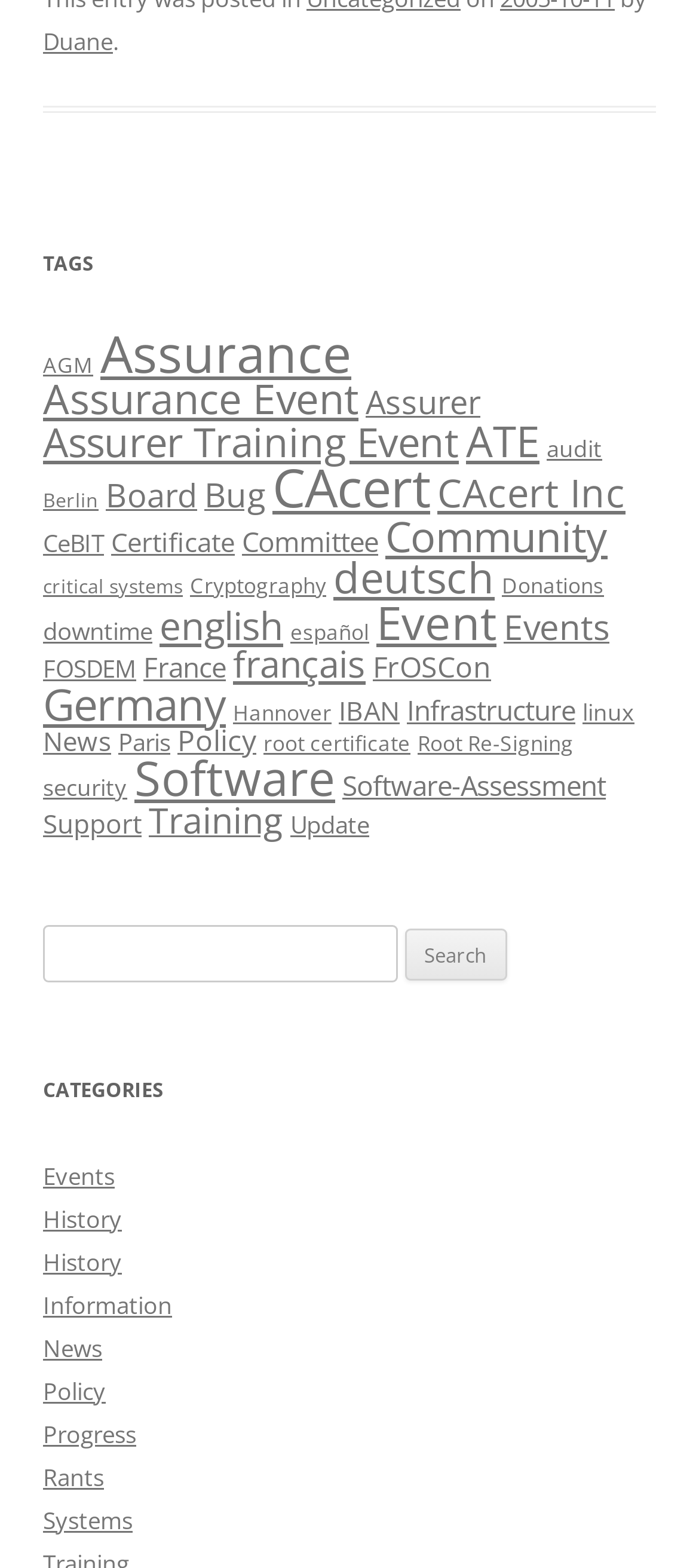Please identify the coordinates of the bounding box for the clickable region that will accomplish this instruction: "Click on the 'AGM' tag".

[0.062, 0.224, 0.133, 0.242]